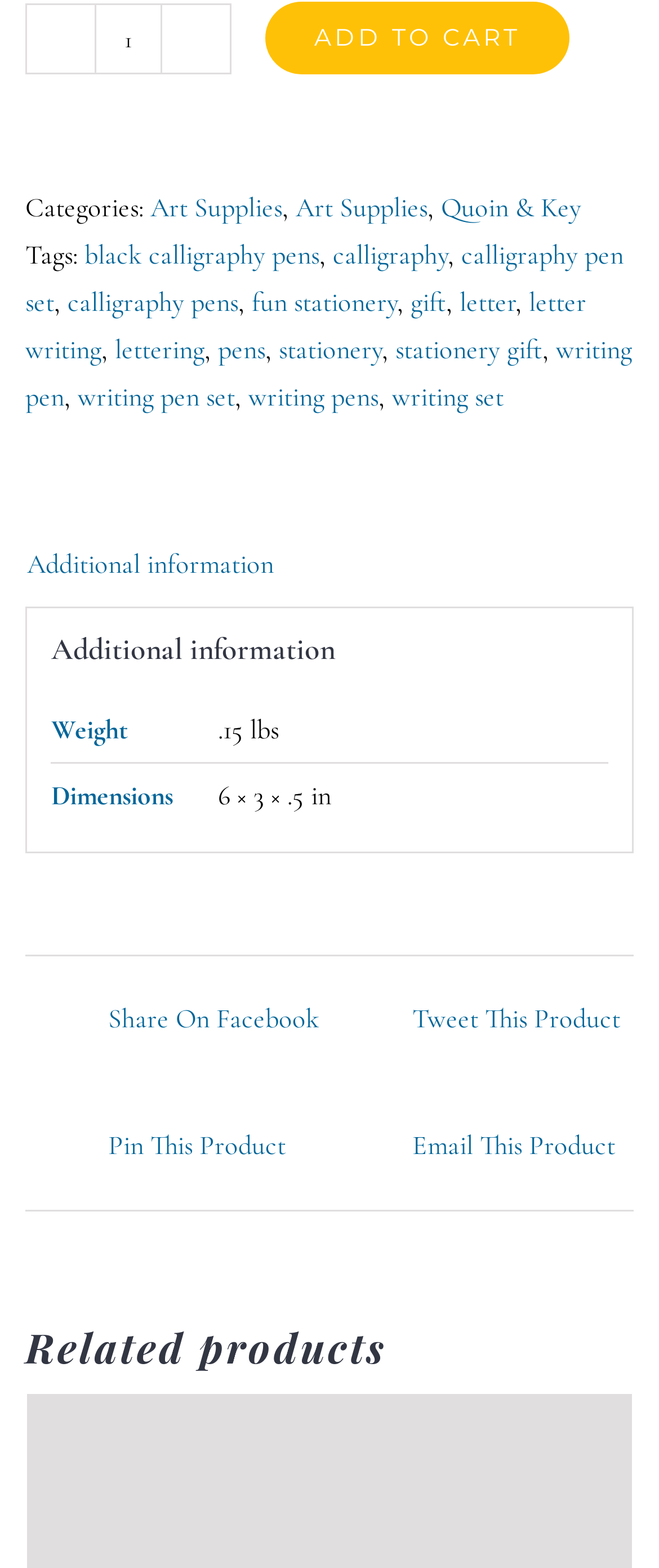Please determine the bounding box coordinates of the element to click in order to execute the following instruction: "Add to cart". The coordinates should be four float numbers between 0 and 1, specified as [left, top, right, bottom].

[0.403, 0.002, 0.864, 0.048]